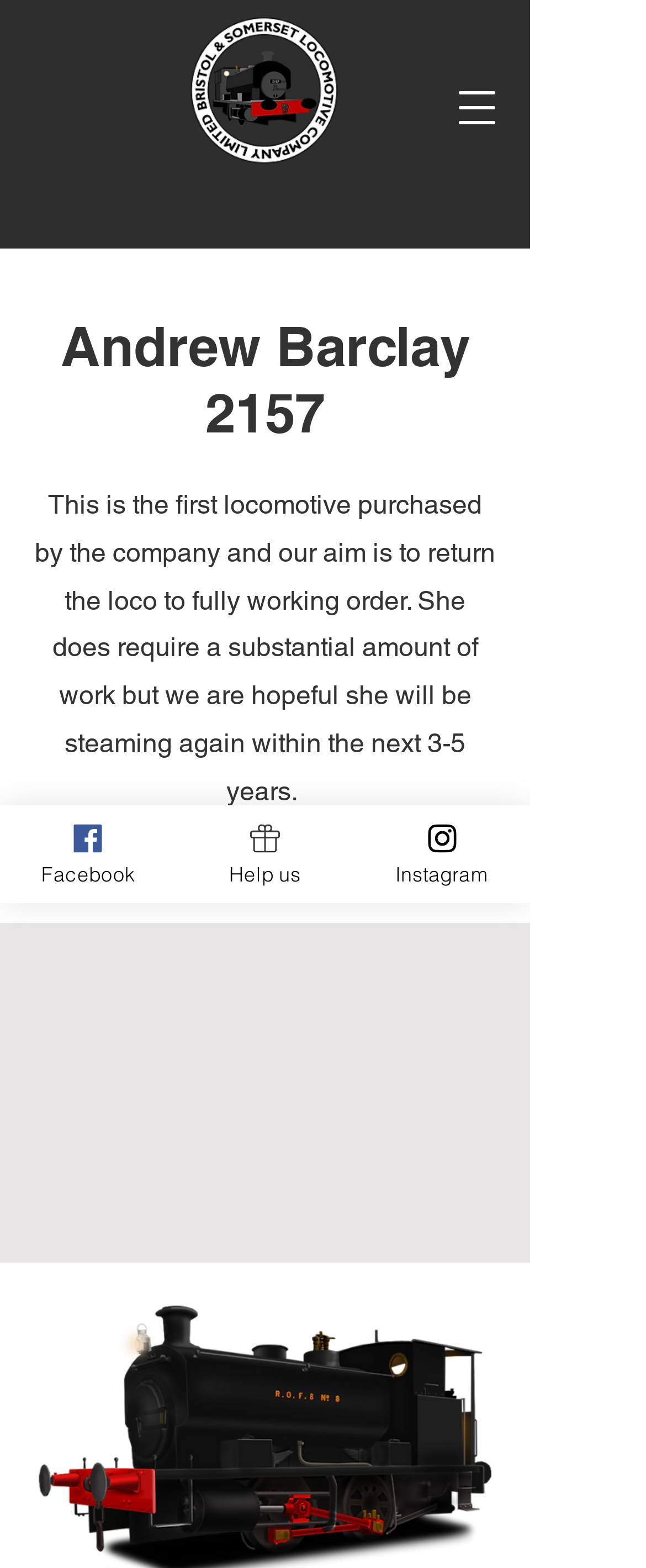Calculate the bounding box coordinates for the UI element based on the following description: "Help us". Ensure the coordinates are four float numbers between 0 and 1, i.e., [left, top, right, bottom].

[0.274, 0.514, 0.547, 0.576]